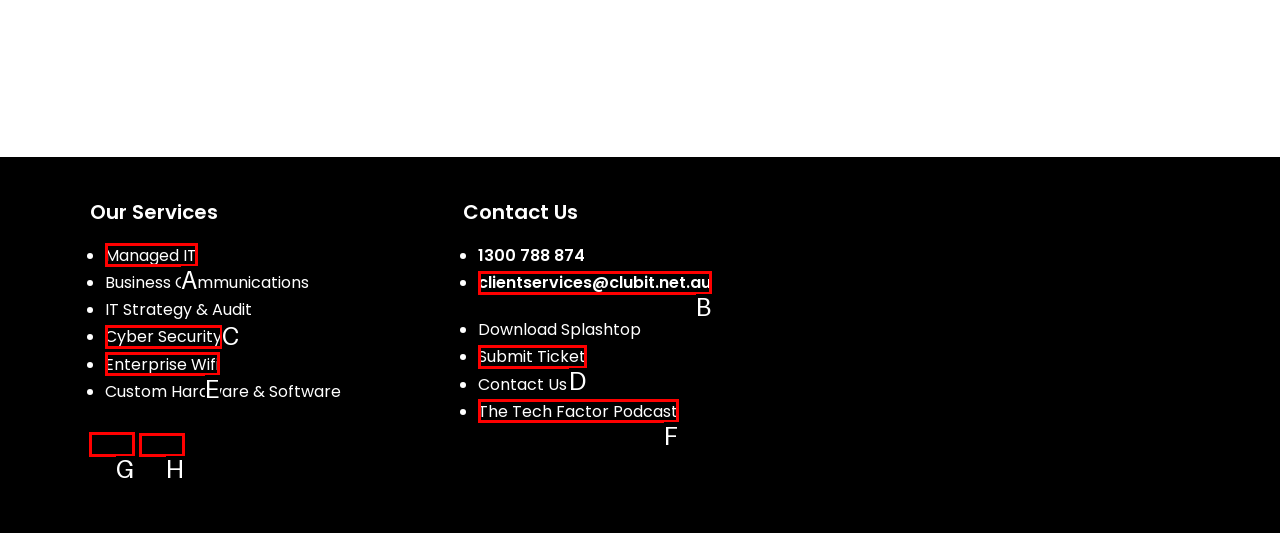Select the letter of the element you need to click to complete this task: Visit Facebook page
Answer using the letter from the specified choices.

G